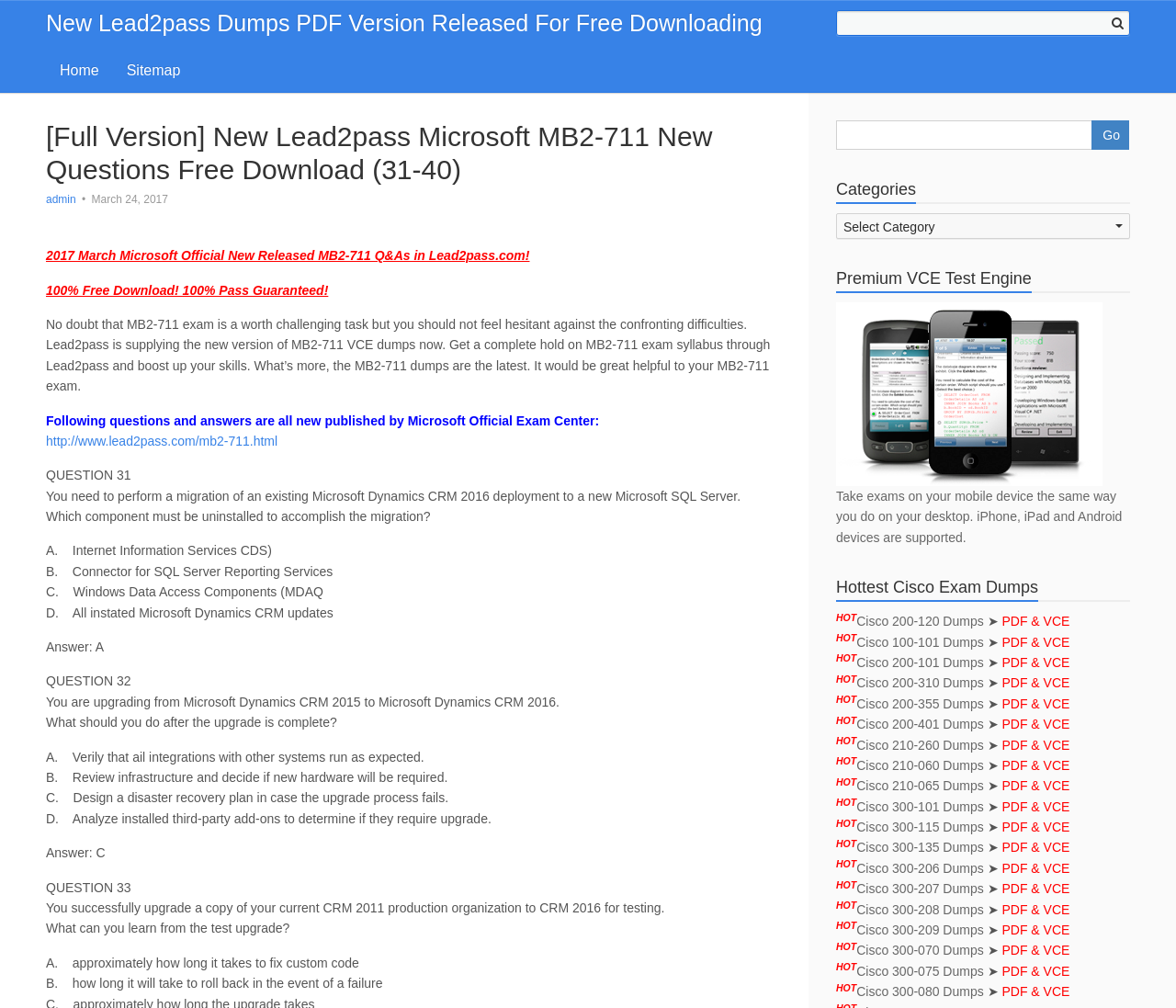Provide the bounding box coordinates of the area you need to click to execute the following instruction: "Search for something".

[0.711, 0.01, 0.961, 0.036]